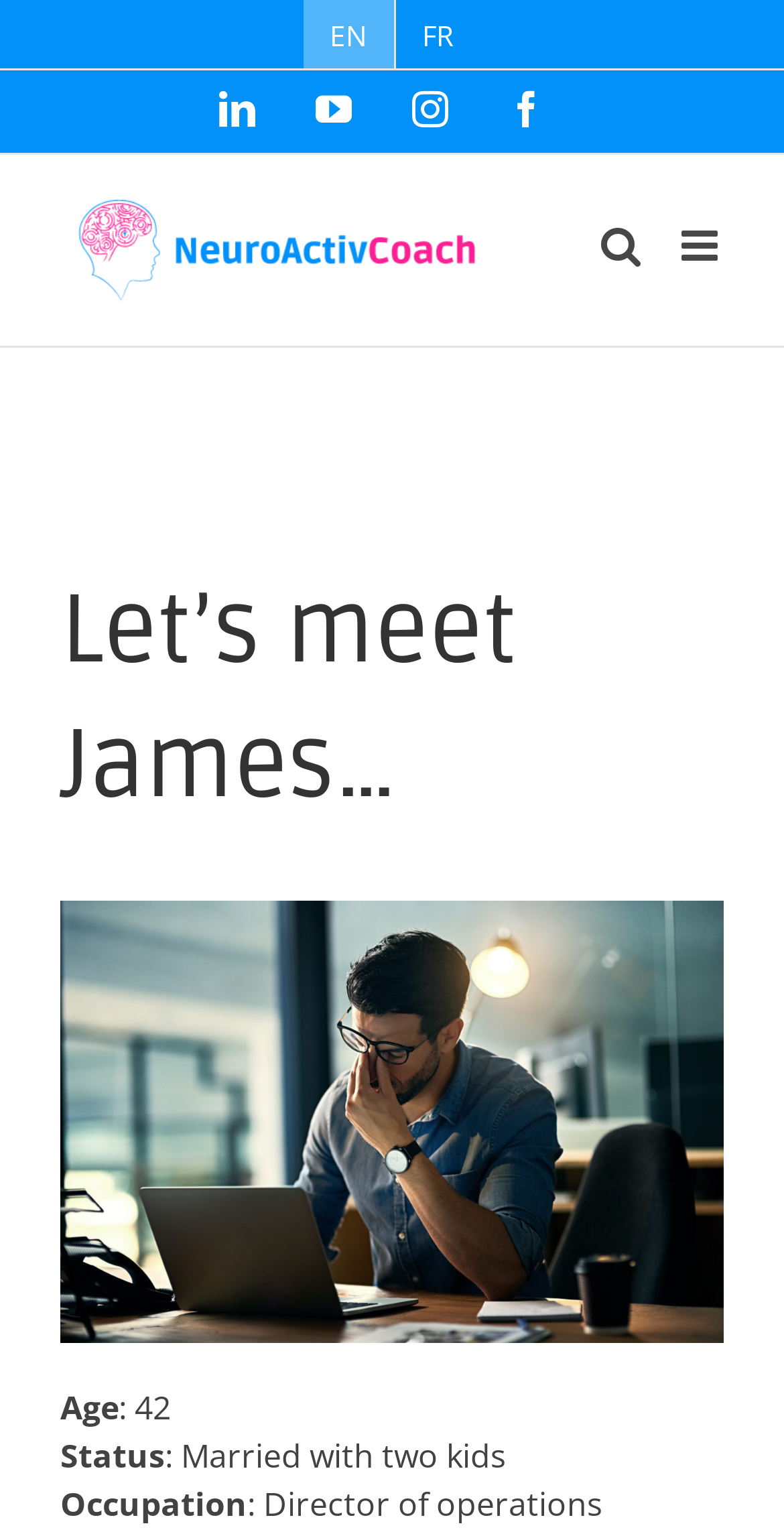Determine the bounding box coordinates of the region that needs to be clicked to achieve the task: "Switch to French language".

[0.505, 0.0, 0.613, 0.044]